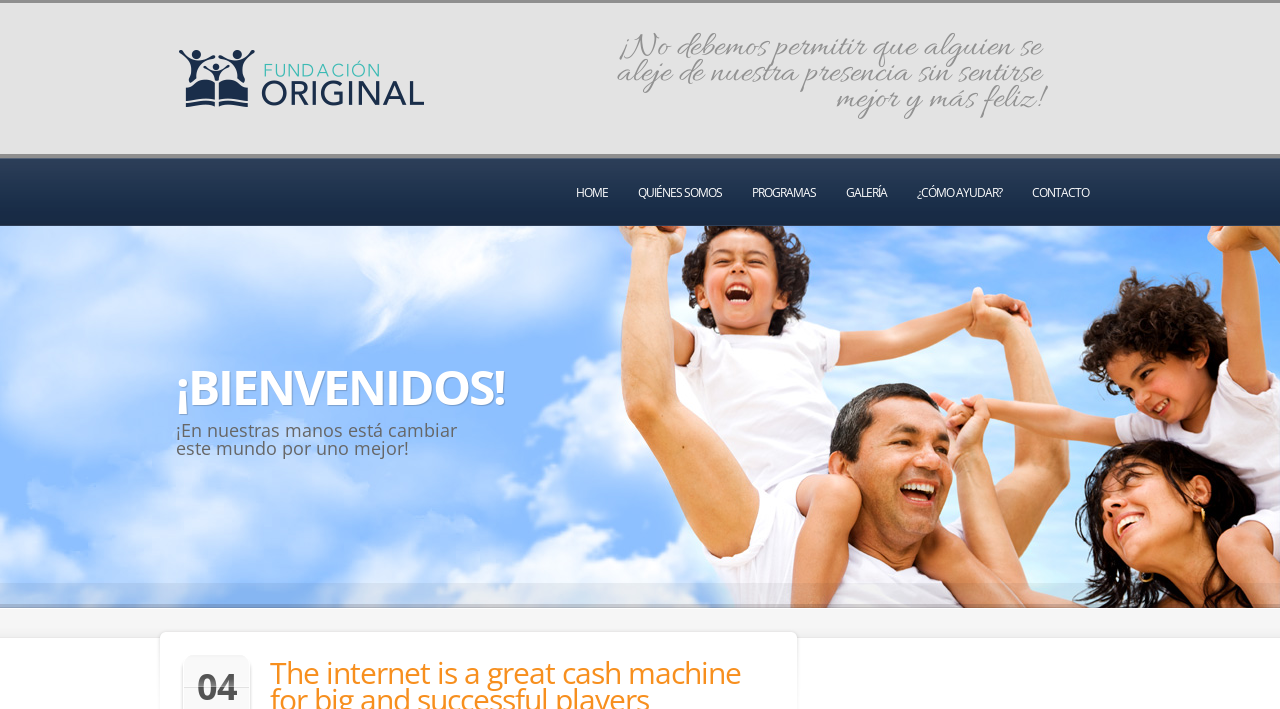What is the theme of the webpage?
Your answer should be a single word or phrase derived from the screenshot.

Inspiration and positivity